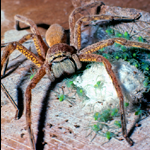Answer the question with a single word or phrase: 
What colors blend seamlessly with the spider's makeup?

Brown and green